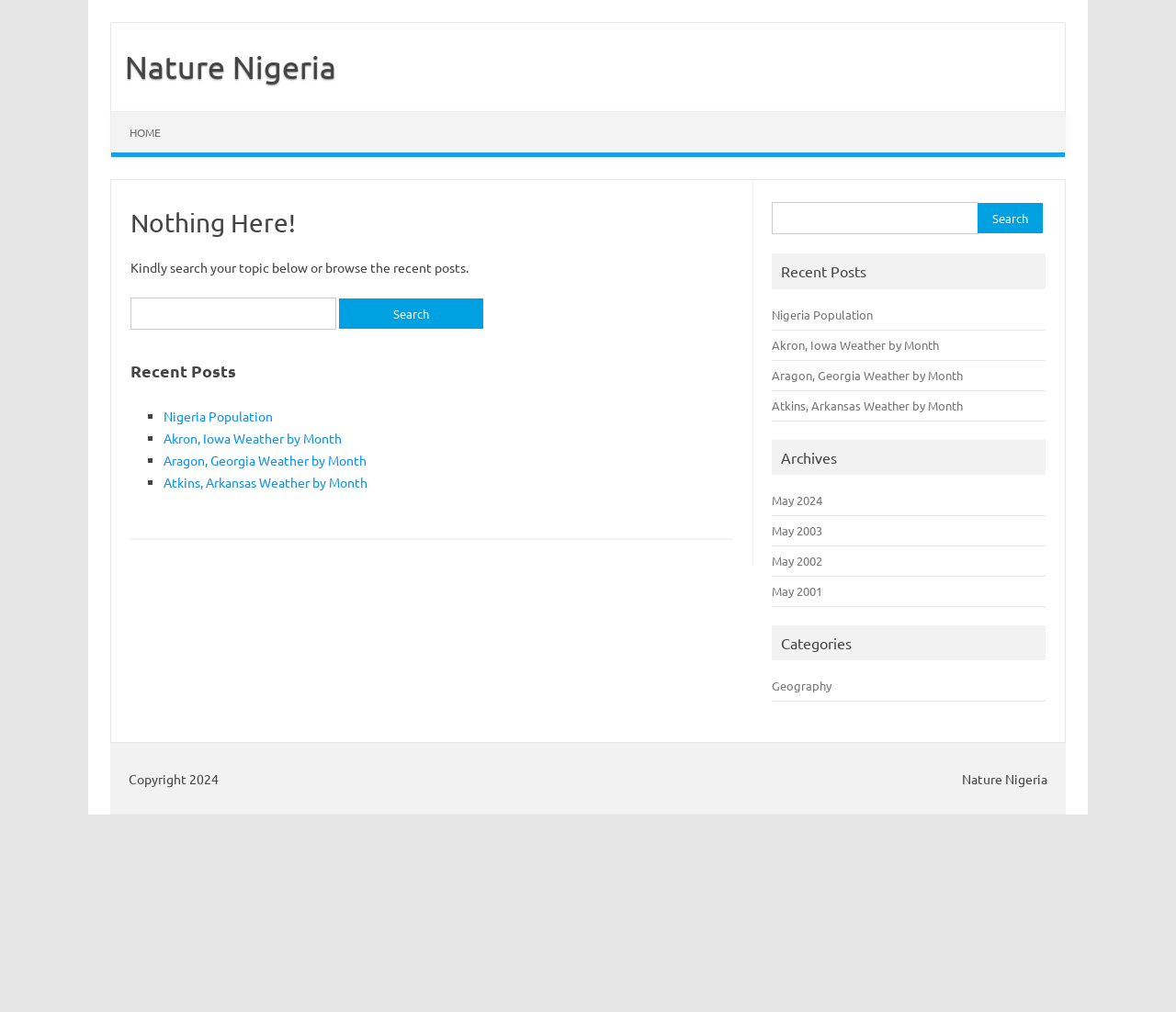What is the main error message on this page?
We need a detailed and meticulous answer to the question.

The main error message on this page is 'Nothing Here!' which is indicated by the heading element with the text 'Nothing Here!' inside the article element.